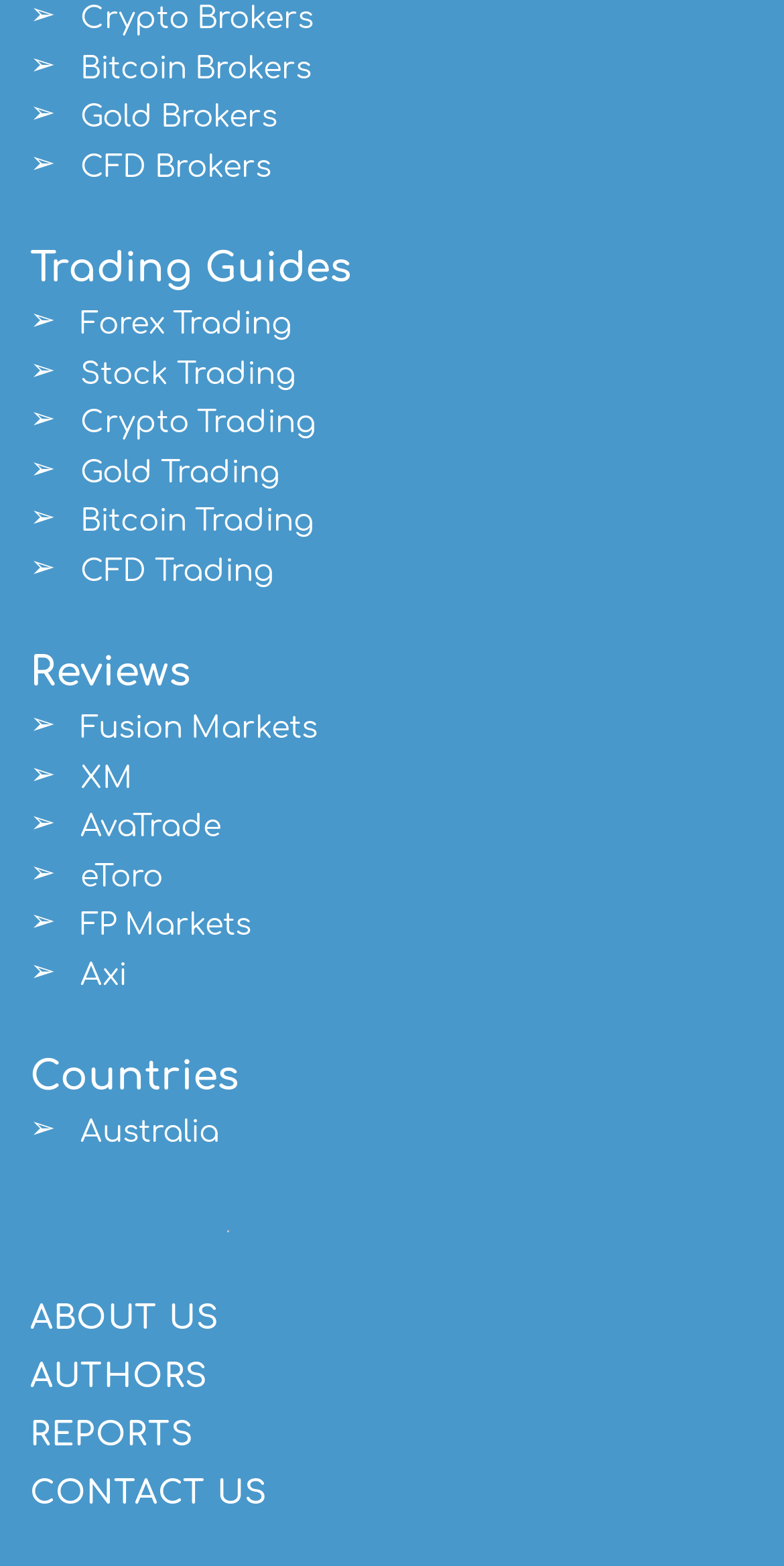Find the bounding box coordinates of the element's region that should be clicked in order to follow the given instruction: "Learn about trading in Australia". The coordinates should consist of four float numbers between 0 and 1, i.e., [left, top, right, bottom].

[0.103, 0.713, 0.279, 0.734]